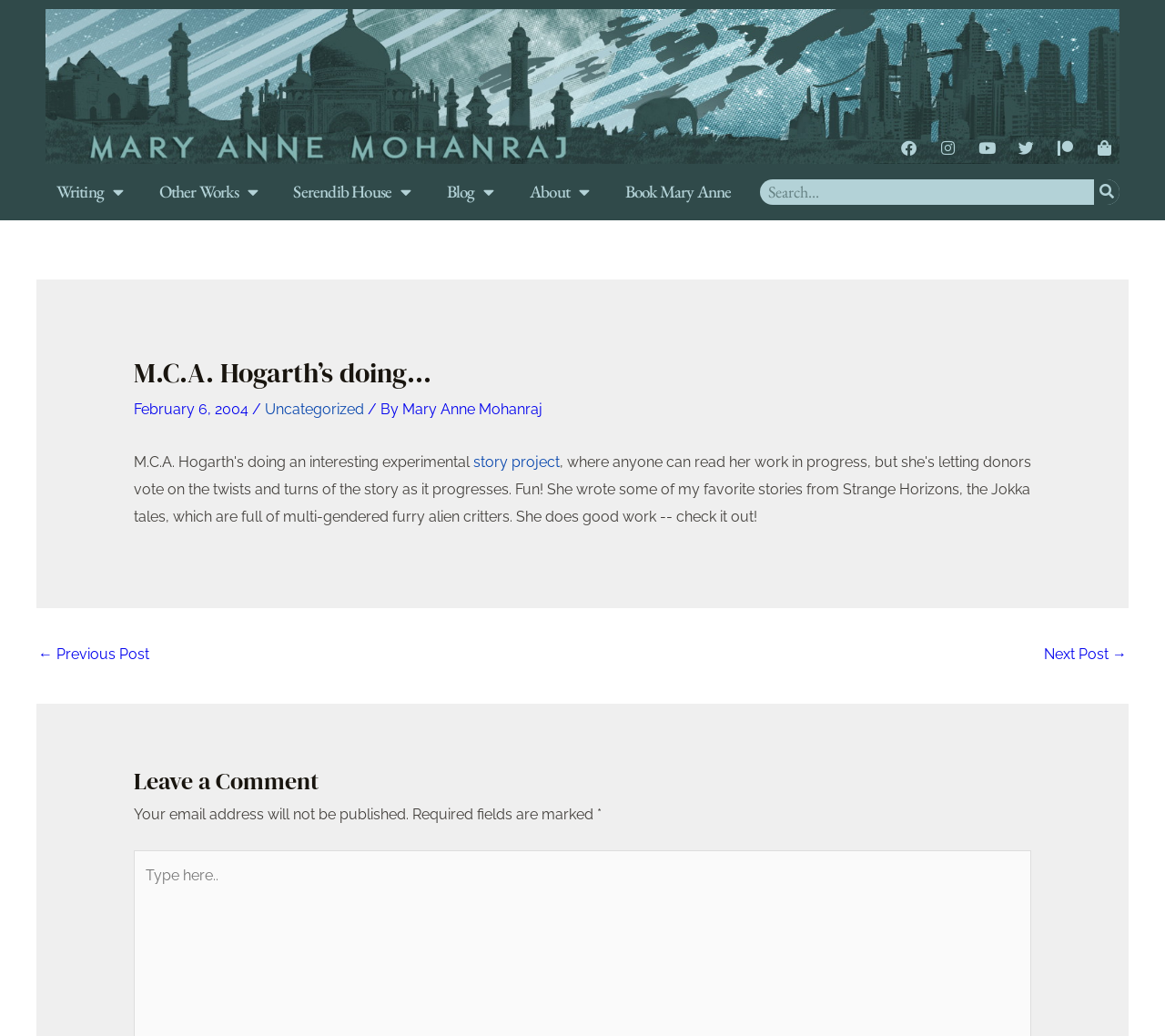Find the bounding box coordinates of the clickable element required to execute the following instruction: "Go to the next post". Provide the coordinates as four float numbers between 0 and 1, i.e., [left, top, right, bottom].

[0.896, 0.617, 0.967, 0.649]